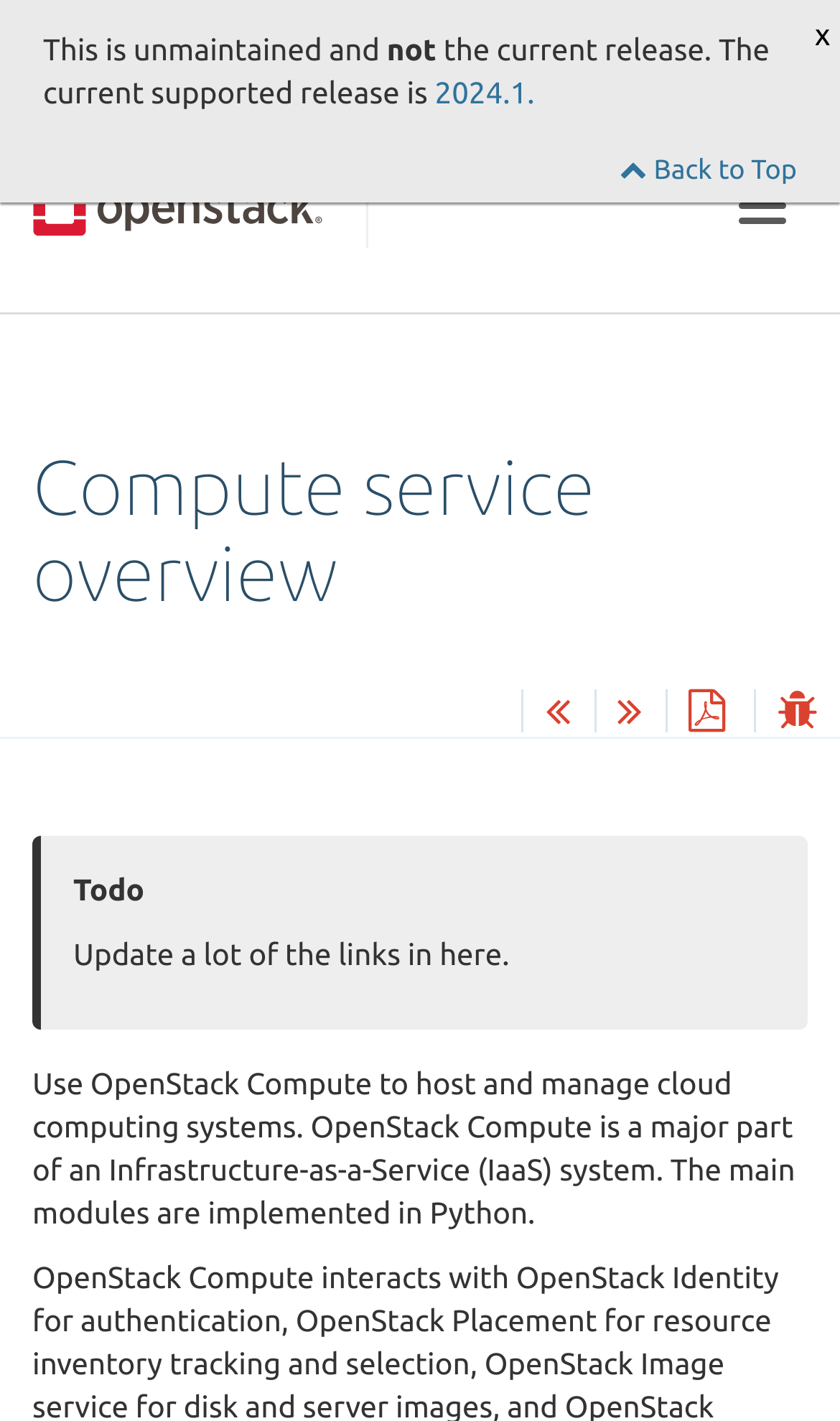Summarize the contents and layout of the webpage in detail.

The webpage is about the Compute service overview of Nova 25.2.2.dev5 documentation. At the top right corner, there is a button to toggle navigation. On the top left, there is a link with no text. Below it, there is a heading that reads "Compute service overview". 

On the right side of the heading, there are four links with icons represented by Unicode characters \uf100, \uf101, \uf1c1, and \uf188, respectively. 

Below the heading, there is a section with a todo list. The list has two items: "Todo" and "Update a lot of the links in here." 

Following the todo list, there is a paragraph of text that describes the OpenStack Compute service, stating that it can be used to host and manage cloud computing systems and is a major part of an Infrastructure-as-a-Service (IaaS) system.

At the top right corner, there is a "close" button. Near the top, there is a notice that this is an unmaintained version and not the current release, with a link to the current supported release, 2024.1. 

Finally, at the bottom right, there is a link to go "Back to Top".